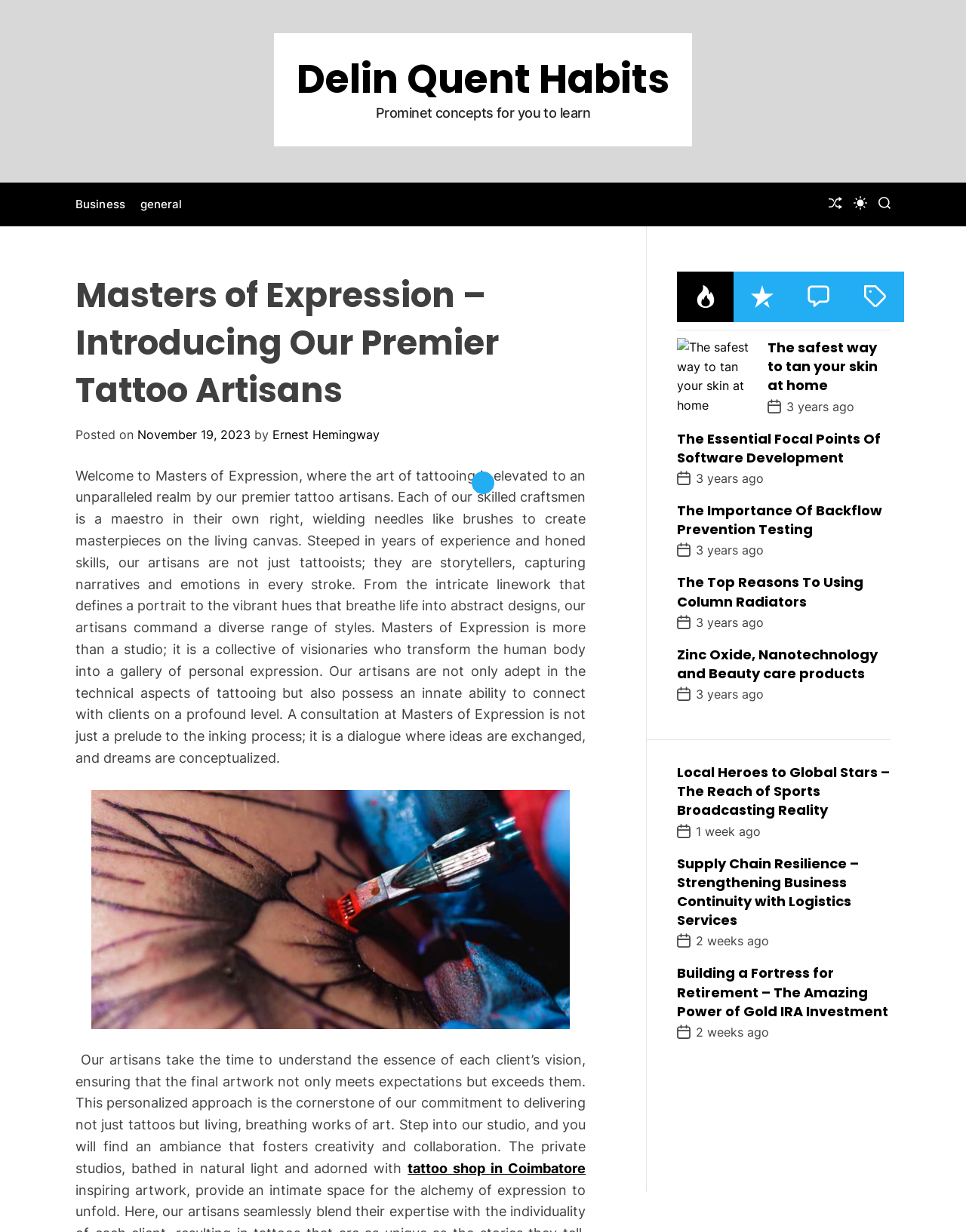Provide an in-depth description of the elements and layout of the webpage.

The webpage is titled "Masters of Expression – Introducing Our Premier Tattoo Artisans – Delin Quent Habits". At the top, there is a navigation menu with links to "Business" and "General". Below this, there is a prominent link to "SHUFFLE" and a button to switch the color mode. 

To the right of these elements, there is a search button and a header section that includes the title of the webpage, a posting date, and the author's name, Ernest Hemingway. Below this, there is a lengthy paragraph of text that describes the Masters of Expression studio and its premier tattoo artisans. 

Adjacent to this text, there is an image of a tattoo. Further down the page, there is a section that describes the personalized approach of the studio's artisans and the ambiance of the studio. This section includes a link to a tattoo shop in Coimbatore.

On the right side of the page, there is a tab list with options for "POPULAR", "RECENT", "COMMENTS", and "TAGGED". Below this, there are several article sections, each with a heading, a link, and a posting date. The articles appear to be blog posts on various topics, including tanning, software development, backflow prevention testing, column radiators, beauty care products, sports broadcasting, and logistics services.